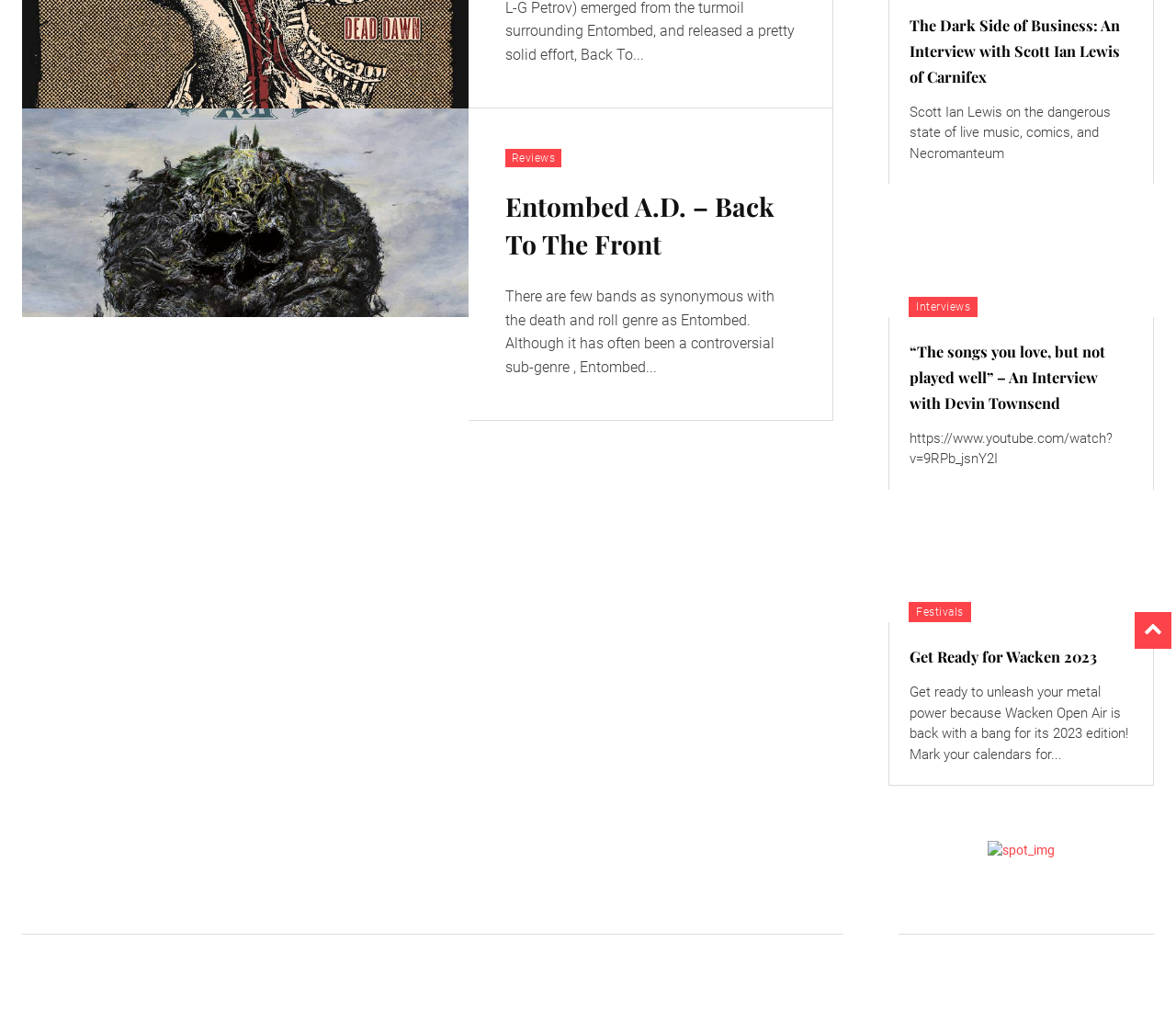Provide the bounding box coordinates of the UI element this sentence describes: "Get on your mat".

None